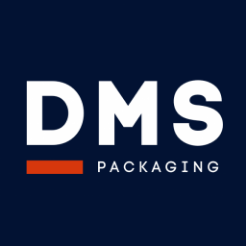Please respond to the question with a concise word or phrase:
What values does DMS Packaging emphasize?

Efficiency, flexibility, and customer service